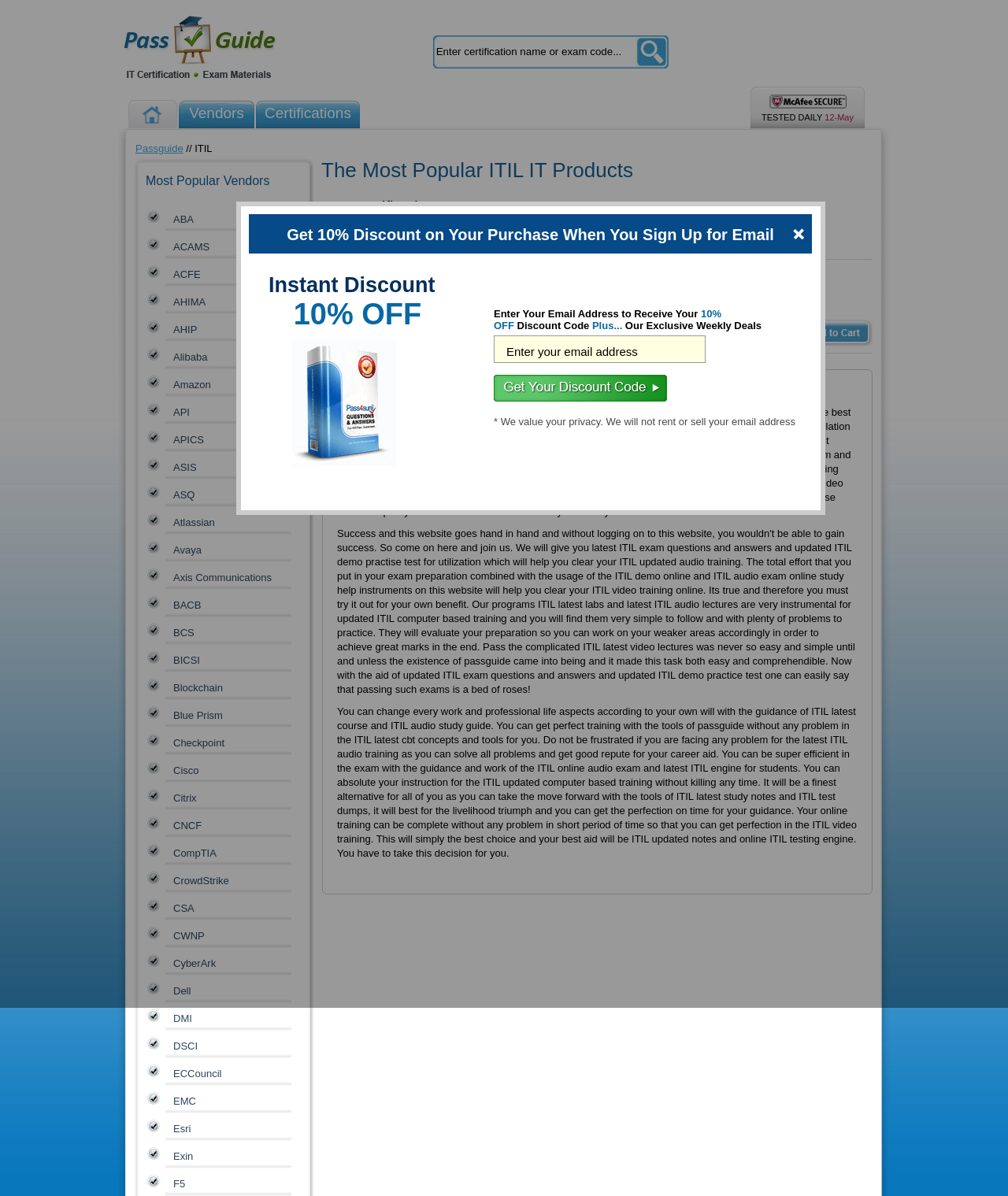Elaborate on the information and visuals displayed on the webpage.

This webpage appears to be a certification and exam preparation platform, specifically focused on ITIL (Information Technology Infrastructure Library) materials. 

At the top of the page, there is a logo and a link to "passguide.me" on the left, accompanied by a small image. Below this, there is a search bar with a placeholder text "Enter certification name or exam code..." and a button labeled "Certifications & Exams Search" on the right.

On the top-right corner, there is a McAfee Secure logo, indicating that the website is secure. Next to it, there is a text "TESTED DAILY" and a date "12-May".

Below the search bar, there are several links to different categories, including "Vendors", "Certifications", and "Passguide". 

The main content of the page is a list of popular vendors, each represented by a link and a bullet point. The list is quite extensive, with over 30 vendors listed, including well-known companies like Amazon, Cisco, and Dell. The list is organized alphabetically, with each vendor's name linked to its respective page.

Overall, the webpage appears to be a resource for individuals preparing for ITIL certifications, providing access to study materials, exams, and other relevant resources.